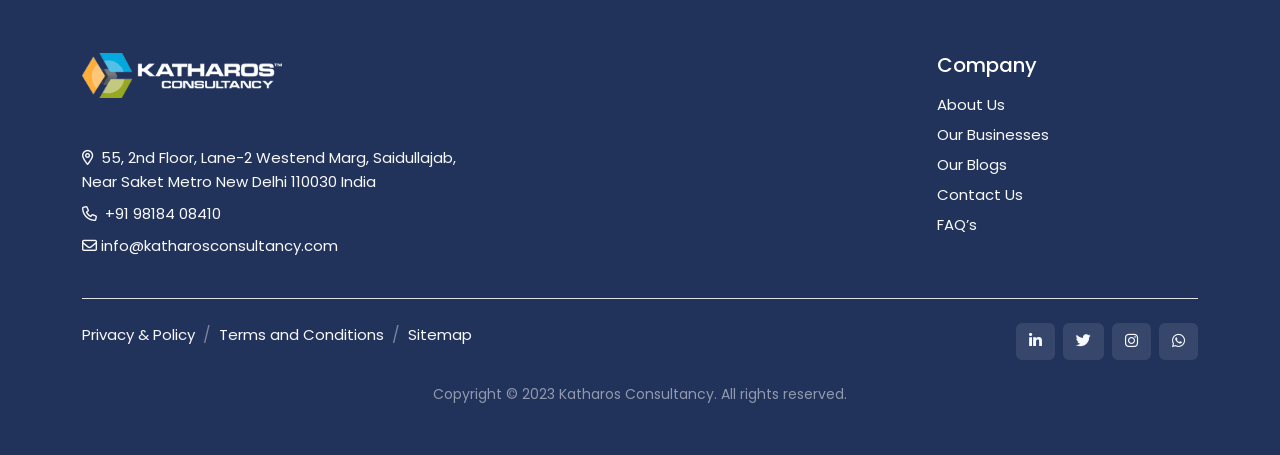How can I contact the company?
Refer to the image and give a detailed answer to the query.

The contact information of the company can be found in the link elements with the OCR text '+91 98184 08410' and 'info@katharosconsultancy.com', which provide the phone number and email address respectively.